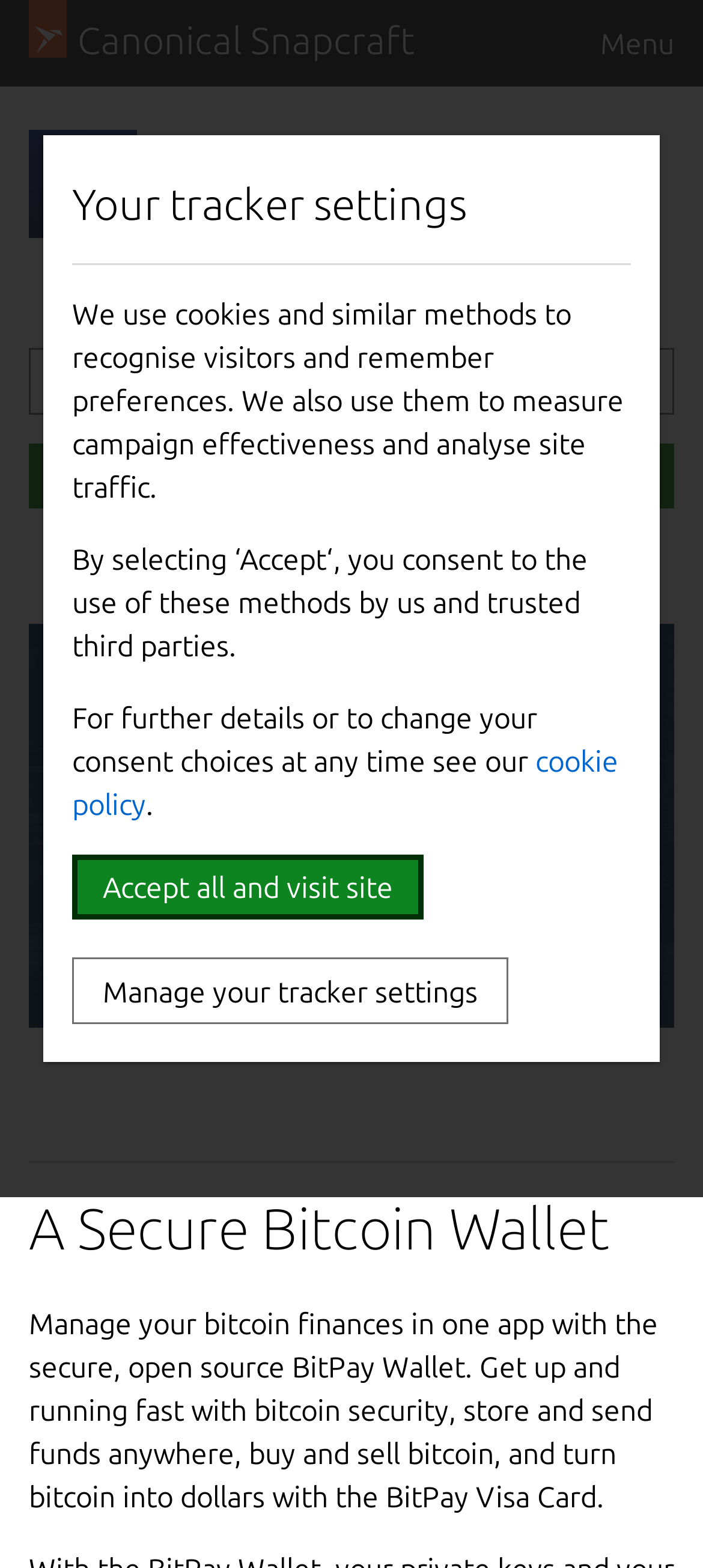Please determine the bounding box coordinates, formatted as (top-left x, top-left y, bottom-right x, bottom-right y), with all values as floating point numbers between 0 and 1. Identify the bounding box of the region described as: cookie policy

[0.103, 0.474, 0.879, 0.523]